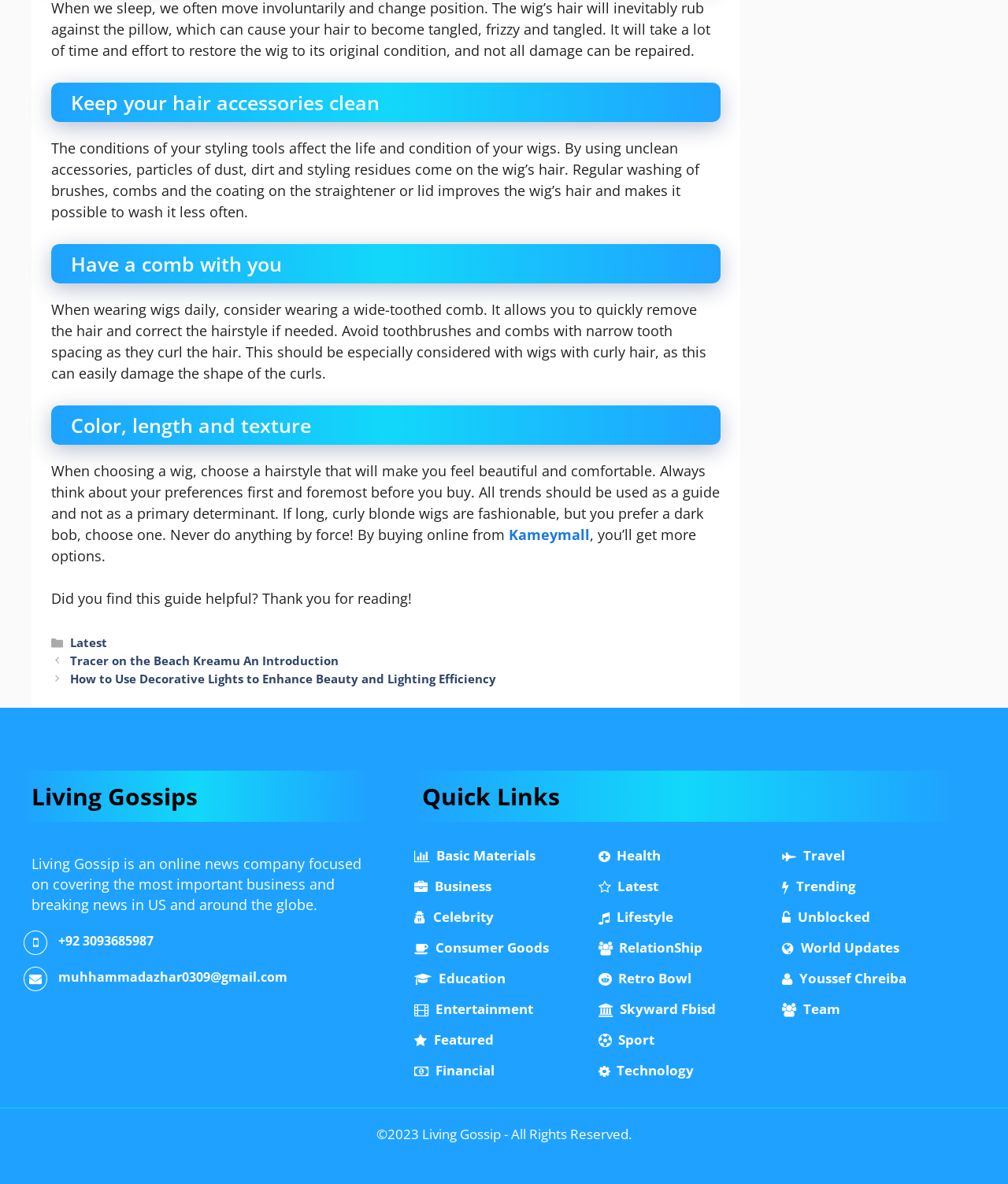Please determine the bounding box coordinates of the element's region to click for the following instruction: "Check 'Latest' posts".

[0.07, 0.536, 0.107, 0.549]